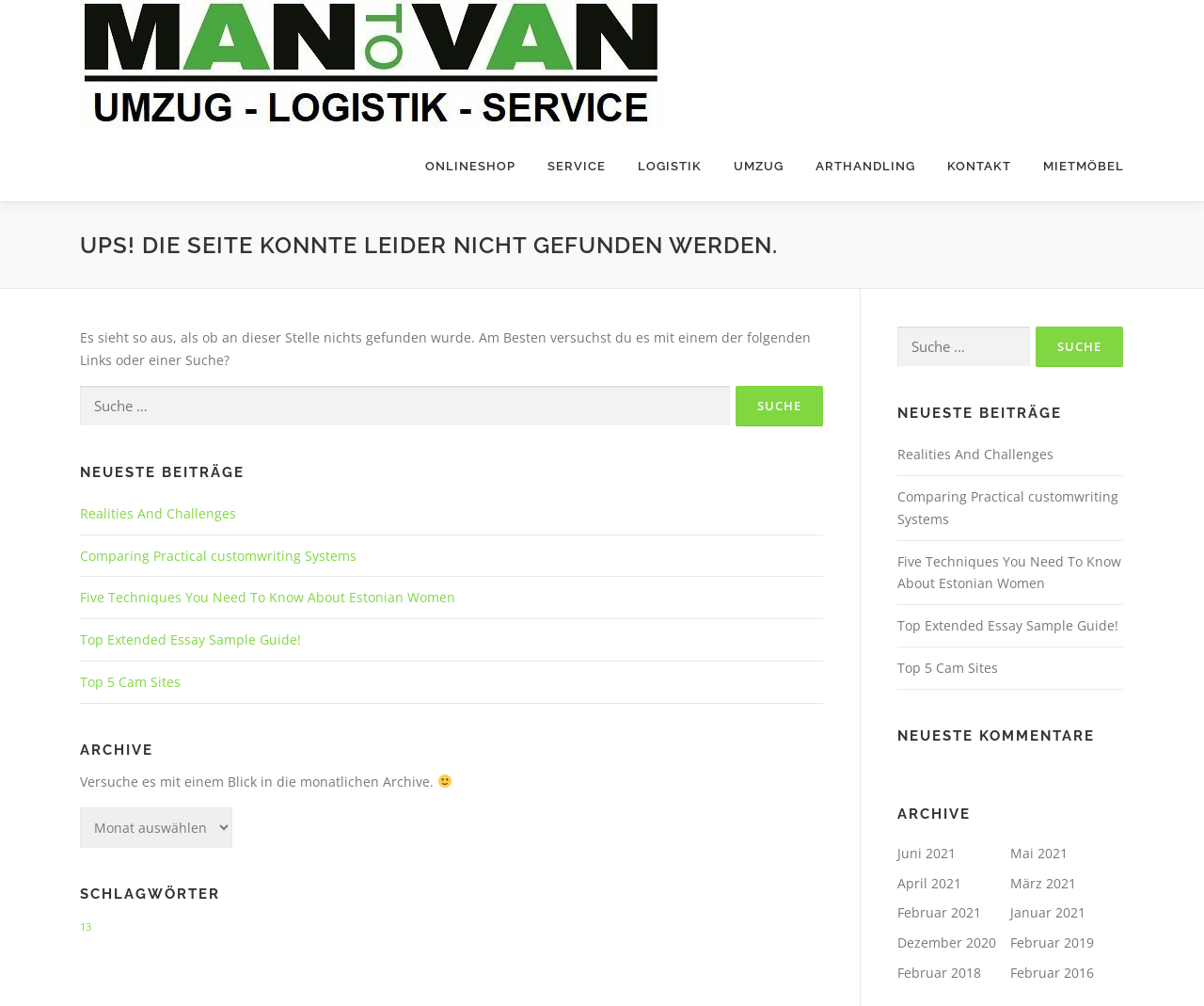Can you specify the bounding box coordinates for the region that should be clicked to fulfill this instruction: "Click on the ONLINESHOP link".

[0.34, 0.13, 0.441, 0.2]